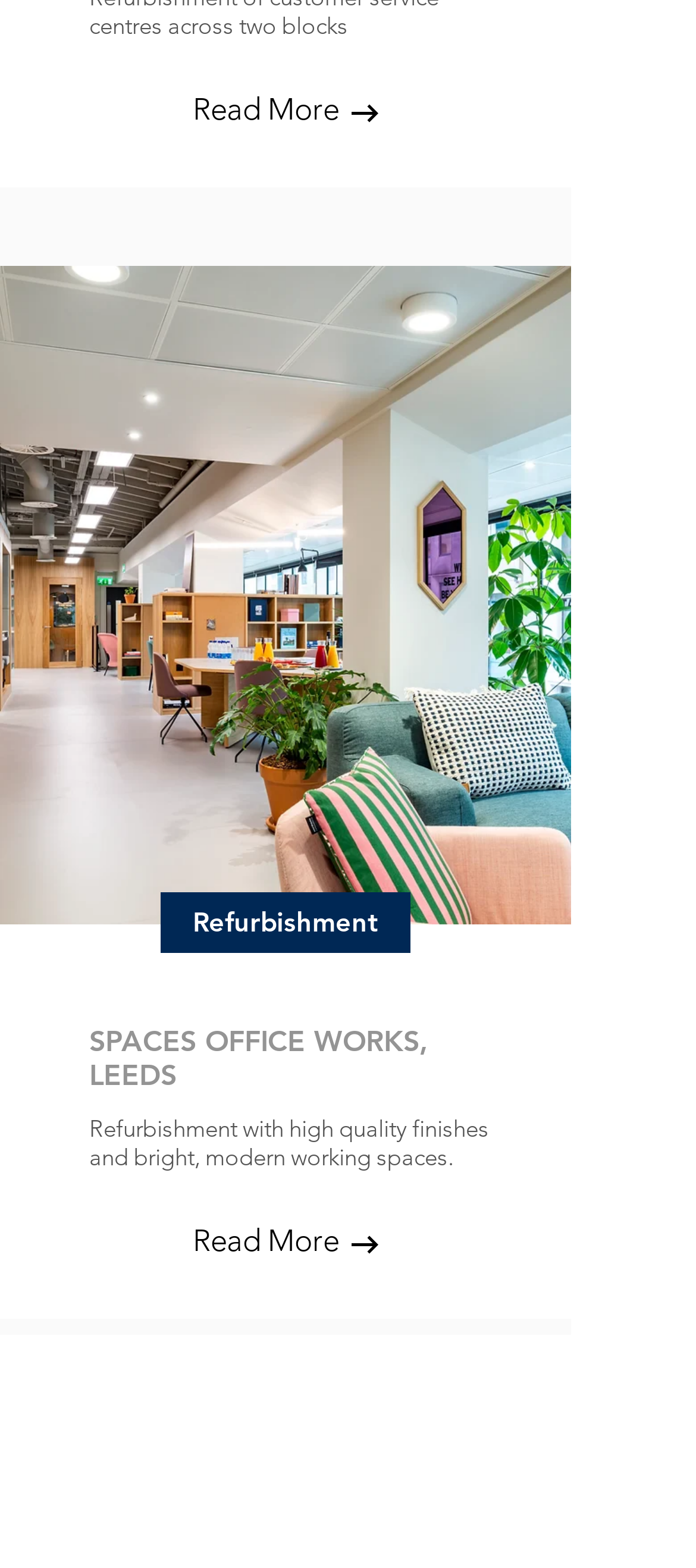Based on the element description, predict the bounding box coordinates (top-left x, top-left y, bottom-right x, bottom-right y) for the UI element in the screenshot: Statement on Modern Slavery

[0.026, 0.93, 0.57, 0.952]